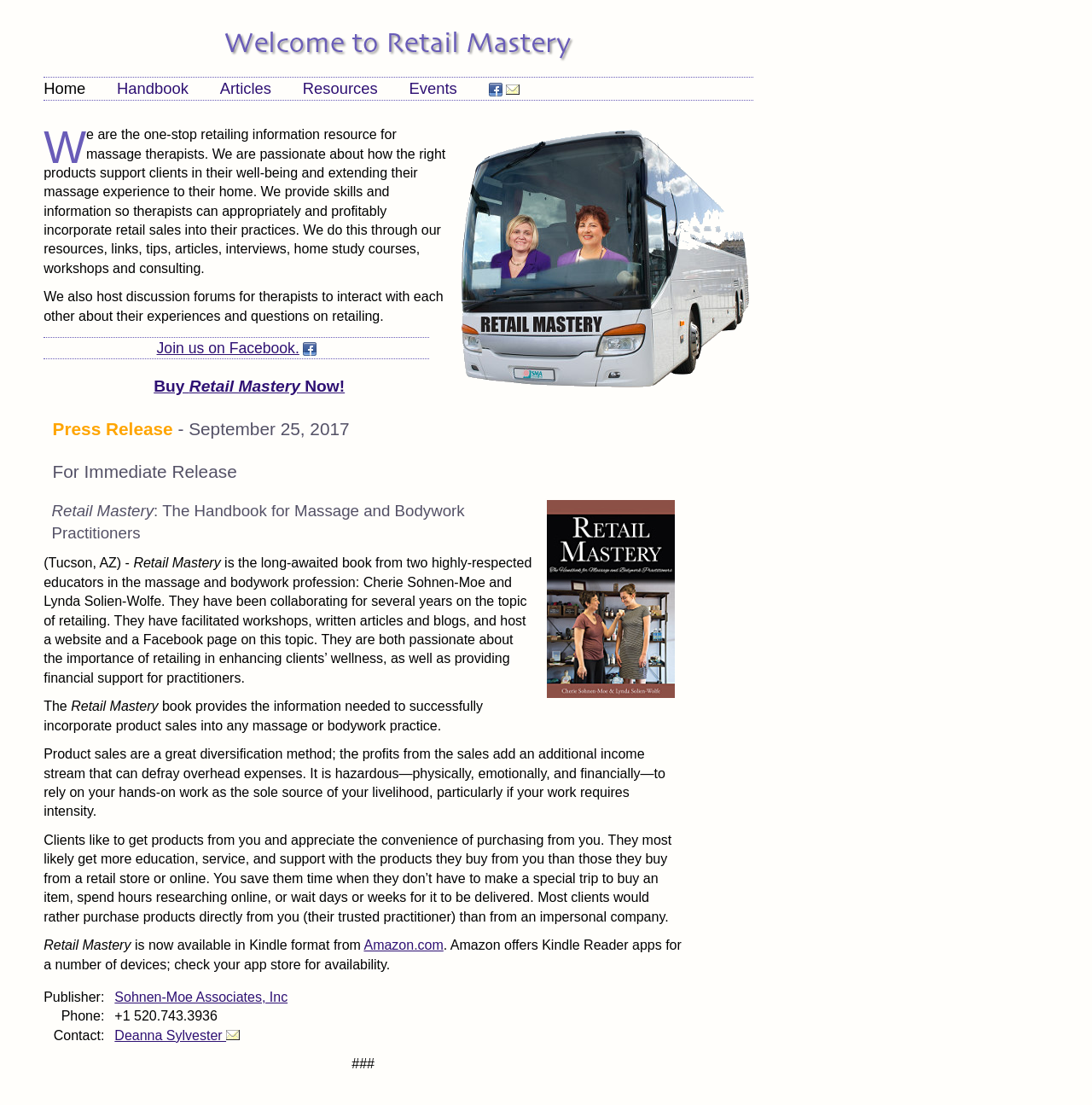Locate the coordinates of the bounding box for the clickable region that fulfills this instruction: "Click on Buy Retail Mastery Now!".

[0.141, 0.342, 0.316, 0.358]